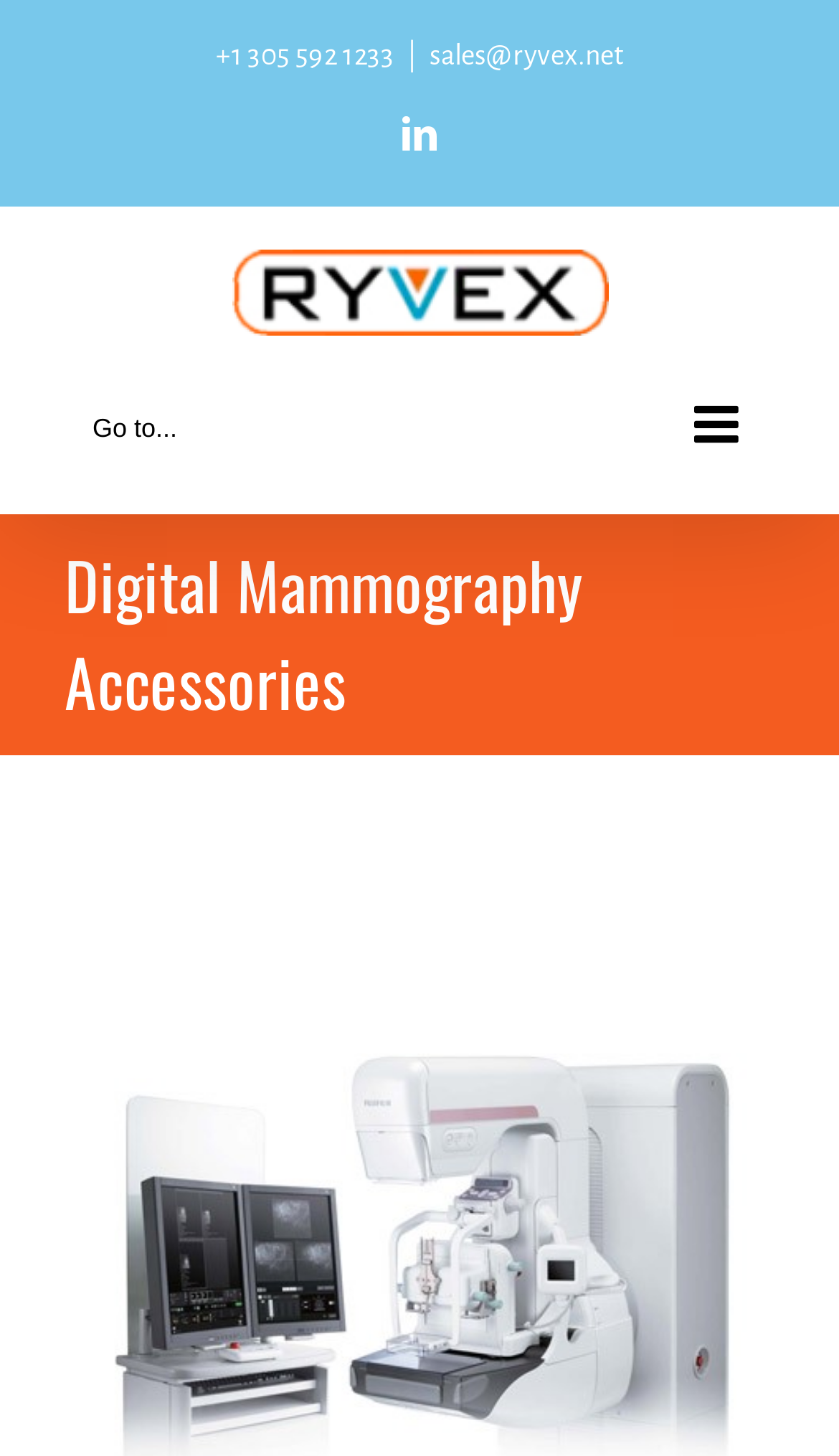Describe all the key features of the webpage in detail.

The webpage is about Digital Mammography Accessories, specifically highlighting the Comfort Paddle, a patented paddle designed to improve patient comfort during mammograms. 

At the top left of the page, there is a Ryvex logo, accompanied by a navigation menu for mobile devices. Below the logo, there is a contact information section, featuring a phone number, an email address, and a LinkedIn icon. 

The main content of the page is divided into sections, with a prominent page title bar in the middle of the page, displaying the title "Digital Mammography Accessories". Below the title, there is a link to "ASPIRE Cristalle - Accesories". 

The overall layout of the page is organized, with clear headings and concise text, making it easy to navigate and find relevant information.